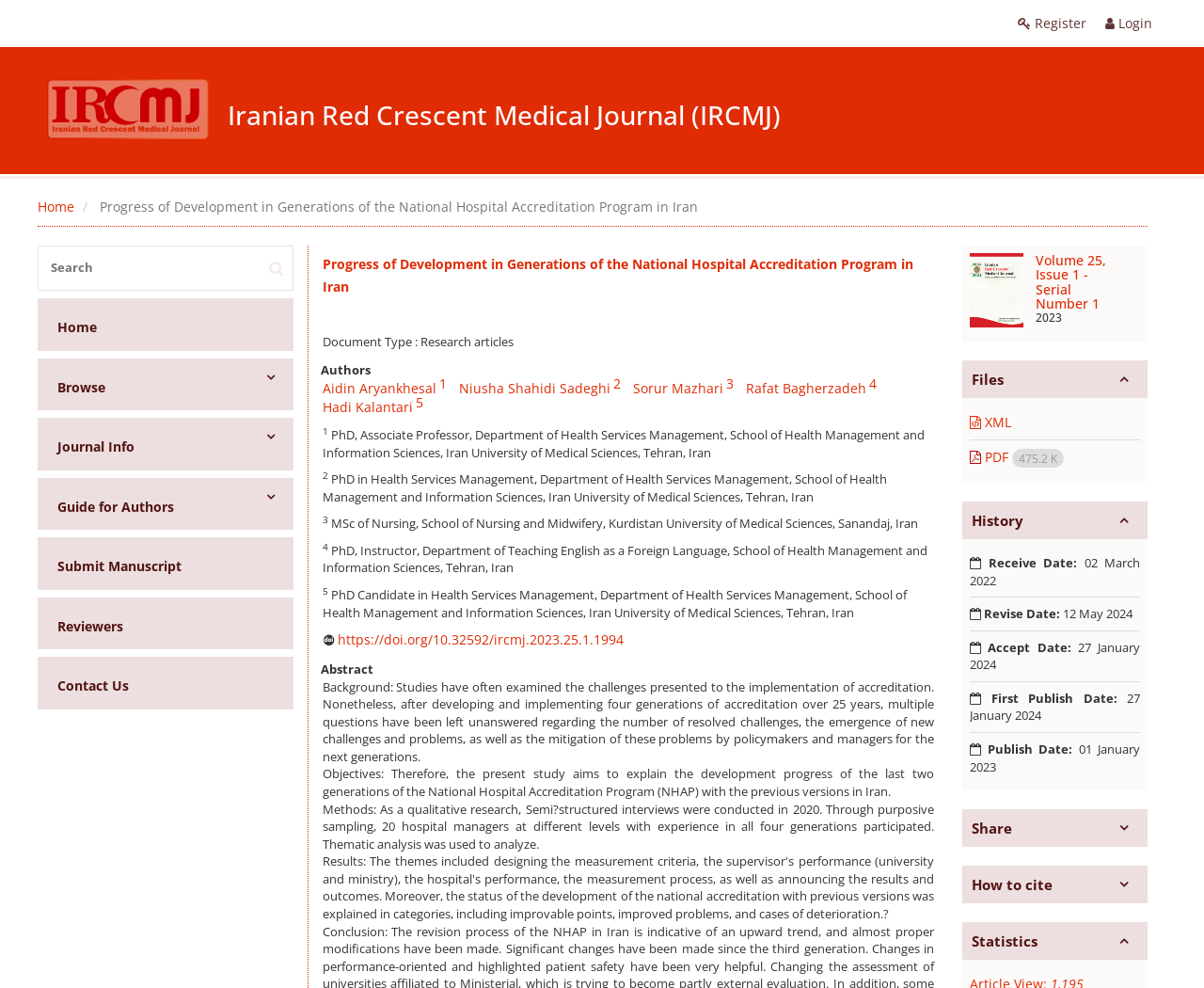Identify the bounding box coordinates of the clickable region to carry out the given instruction: "Register".

[0.845, 0.014, 0.902, 0.032]